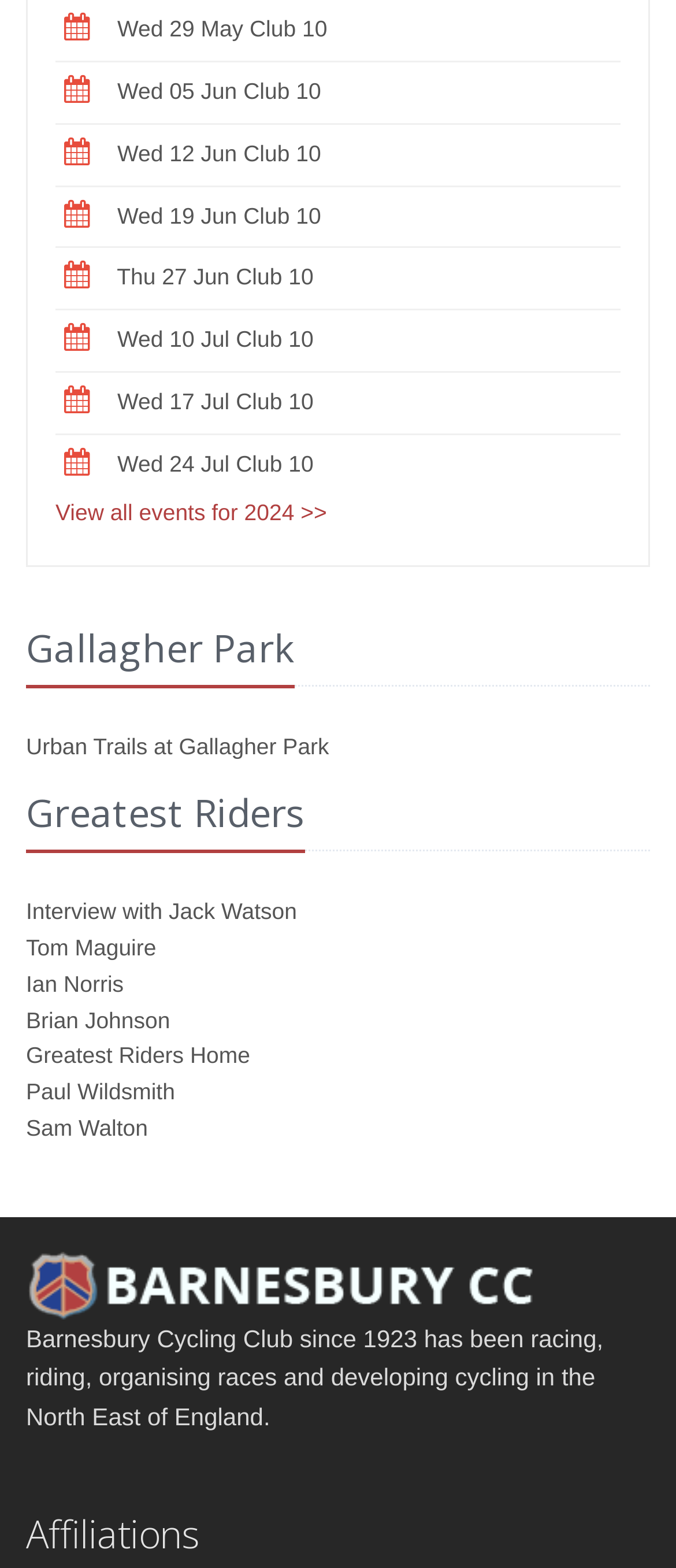What is the name of the park mentioned on the webpage?
From the image, respond with a single word or phrase.

Gallagher Park